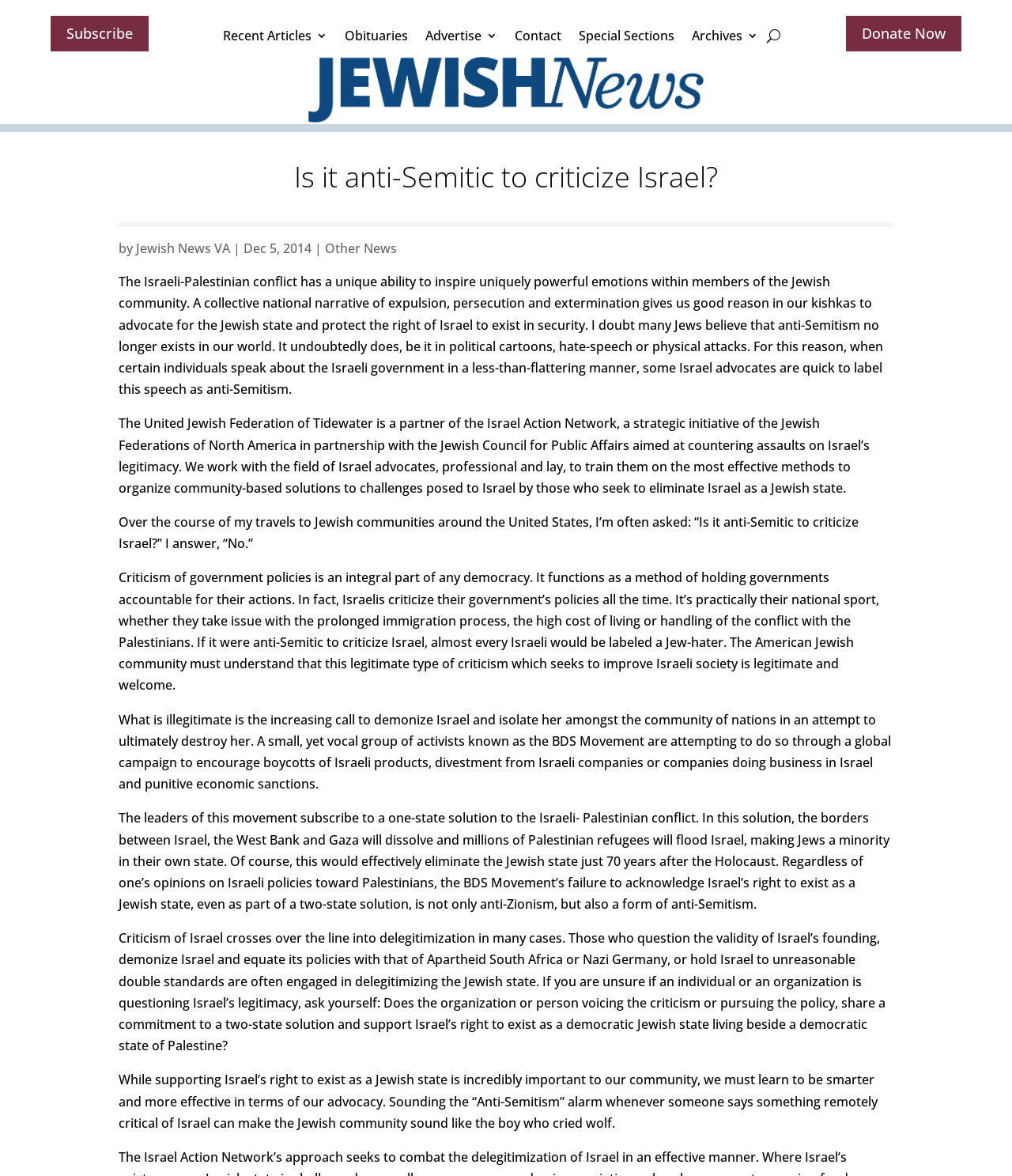Identify the bounding box coordinates of the specific part of the webpage to click to complete this instruction: "Donate now".

[0.836, 0.013, 0.95, 0.044]